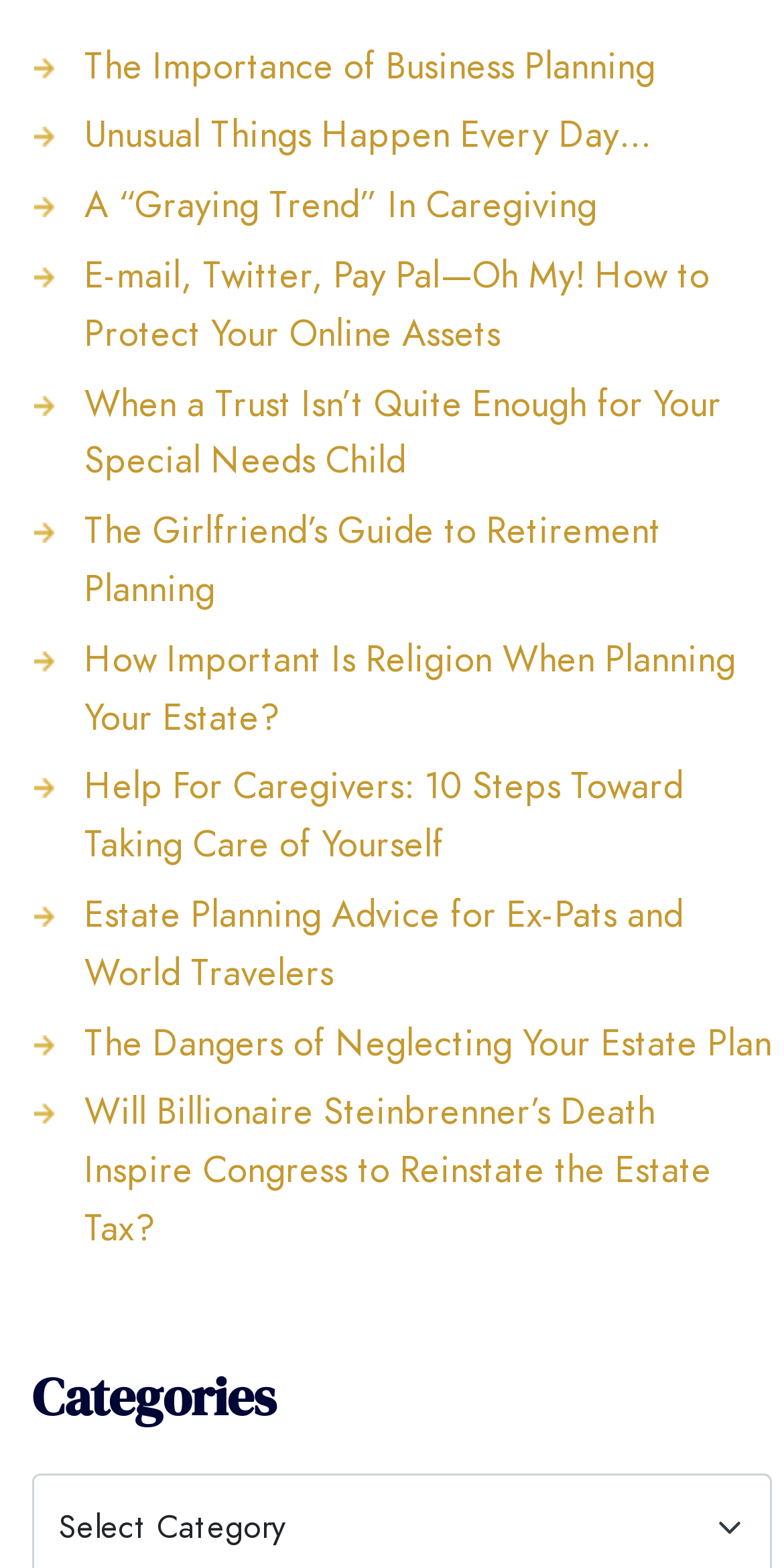Please determine the bounding box coordinates for the element that should be clicked to follow these instructions: "View 'Categories'".

[0.041, 0.868, 0.985, 0.914]